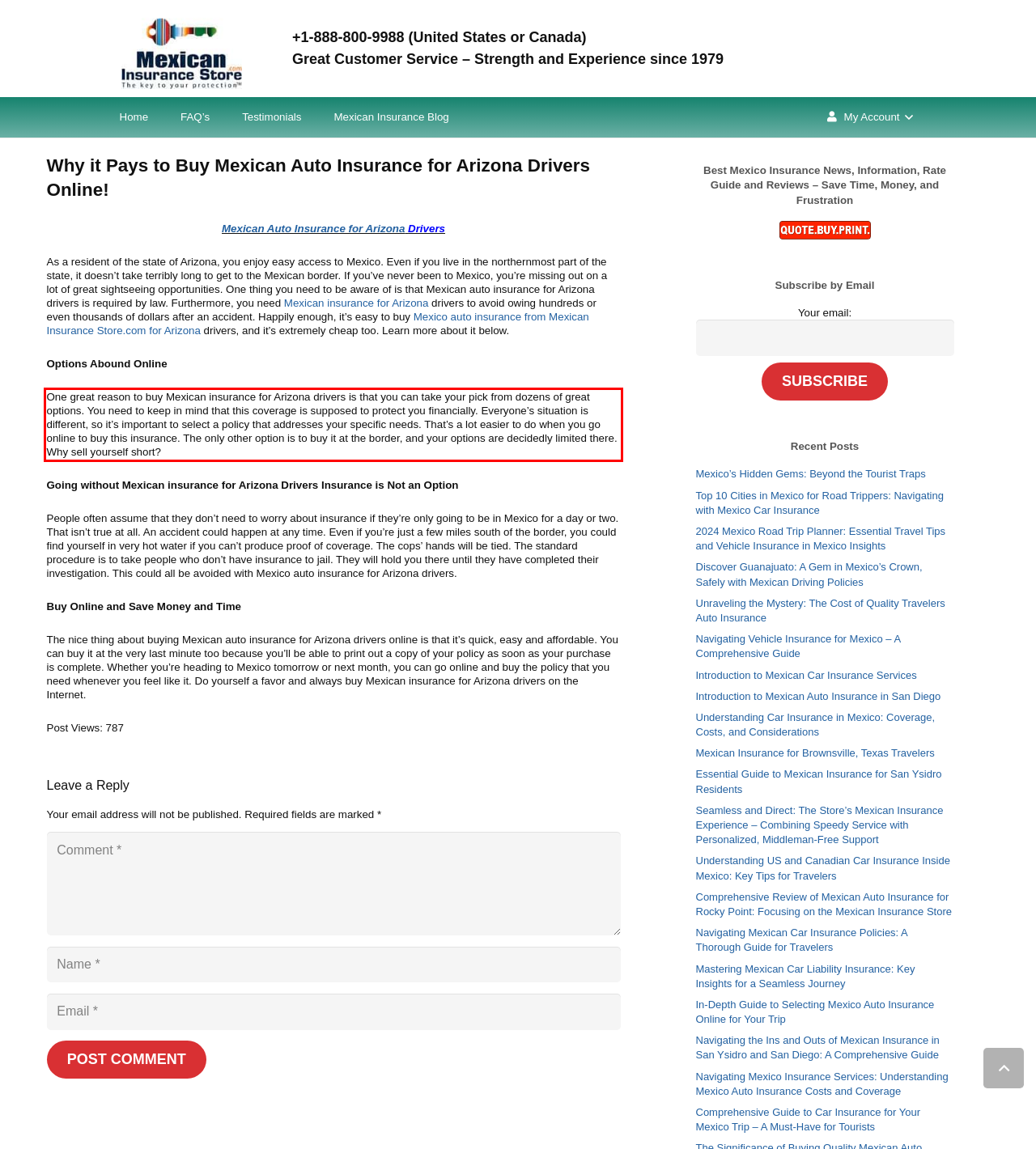There is a screenshot of a webpage with a red bounding box around a UI element. Please use OCR to extract the text within the red bounding box.

One great reason to buy Mexican insurance for Arizona drivers is that you can take your pick from dozens of great options. You need to keep in mind that this coverage is supposed to protect you financially. Everyone’s situation is different, so it’s important to select a policy that addresses your specific needs. That’s a lot easier to do when you go online to buy this insurance. The only other option is to buy it at the border, and your options are decidedly limited there. Why sell yourself short?